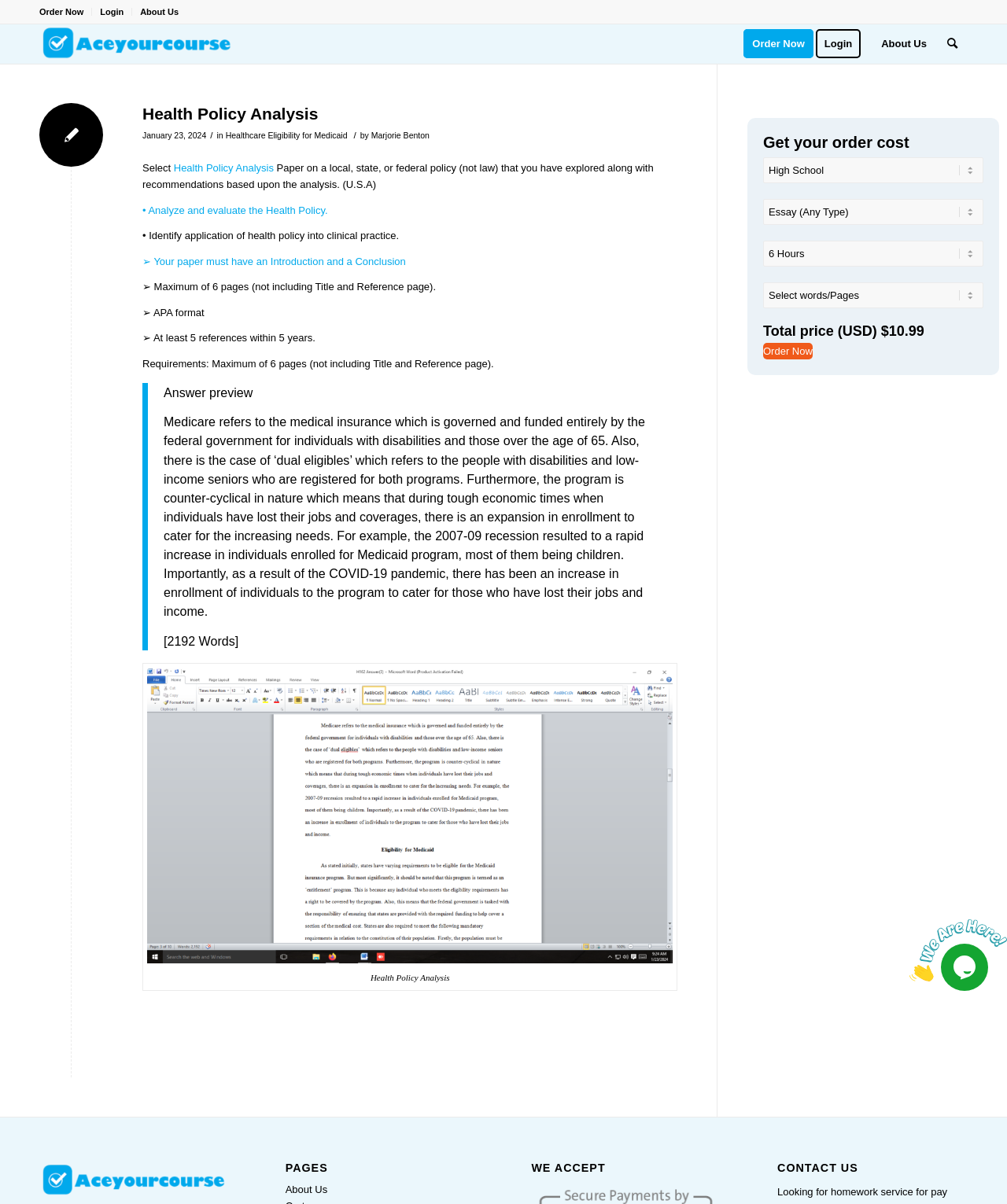Identify the bounding box coordinates of the region that needs to be clicked to carry out this instruction: "Click on the 'Order Now' button". Provide these coordinates as four float numbers ranging from 0 to 1, i.e., [left, top, right, bottom].

[0.039, 0.001, 0.083, 0.018]